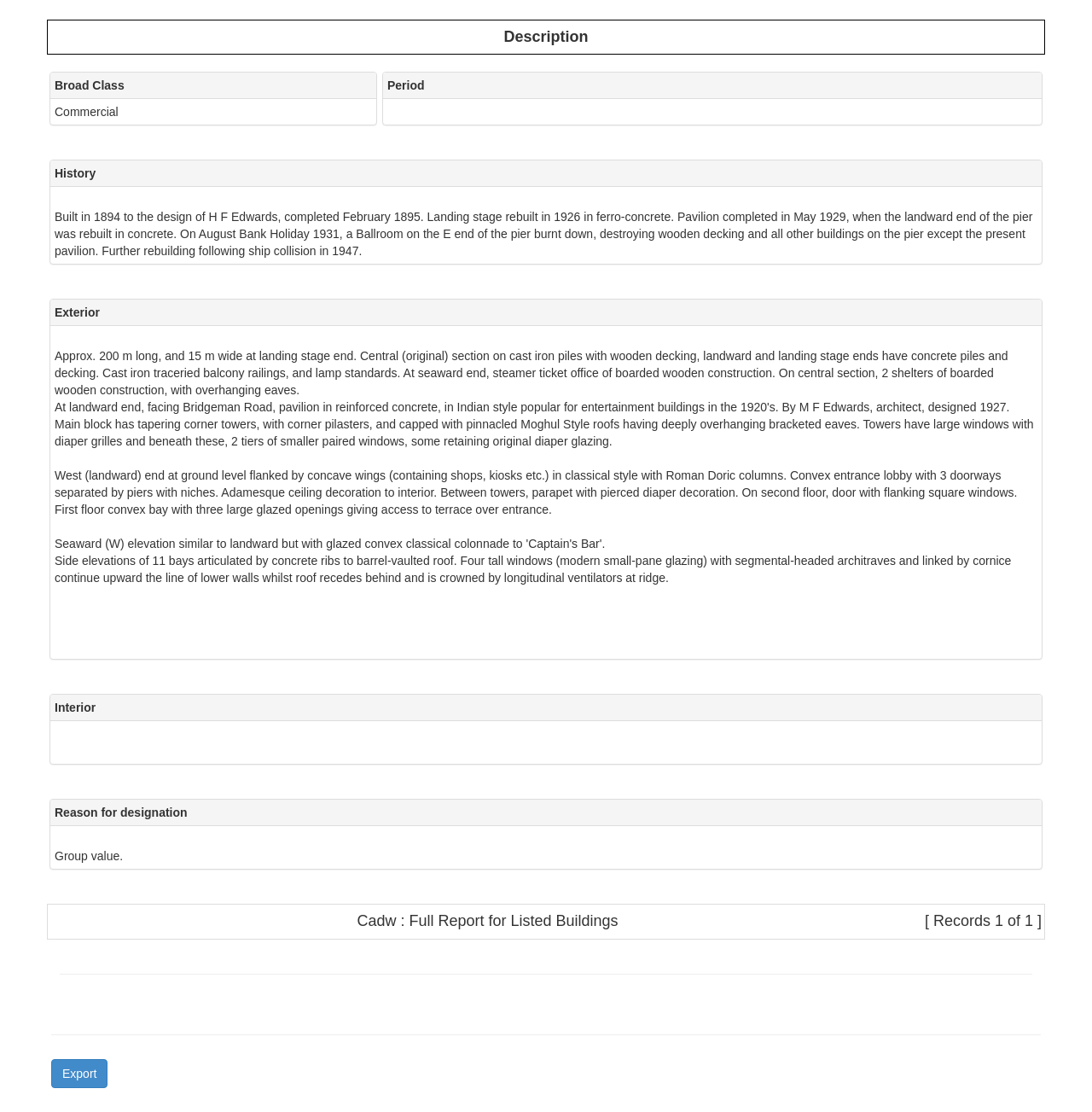Find the bounding box coordinates for the UI element that matches this description: "Export".

[0.047, 0.953, 0.099, 0.979]